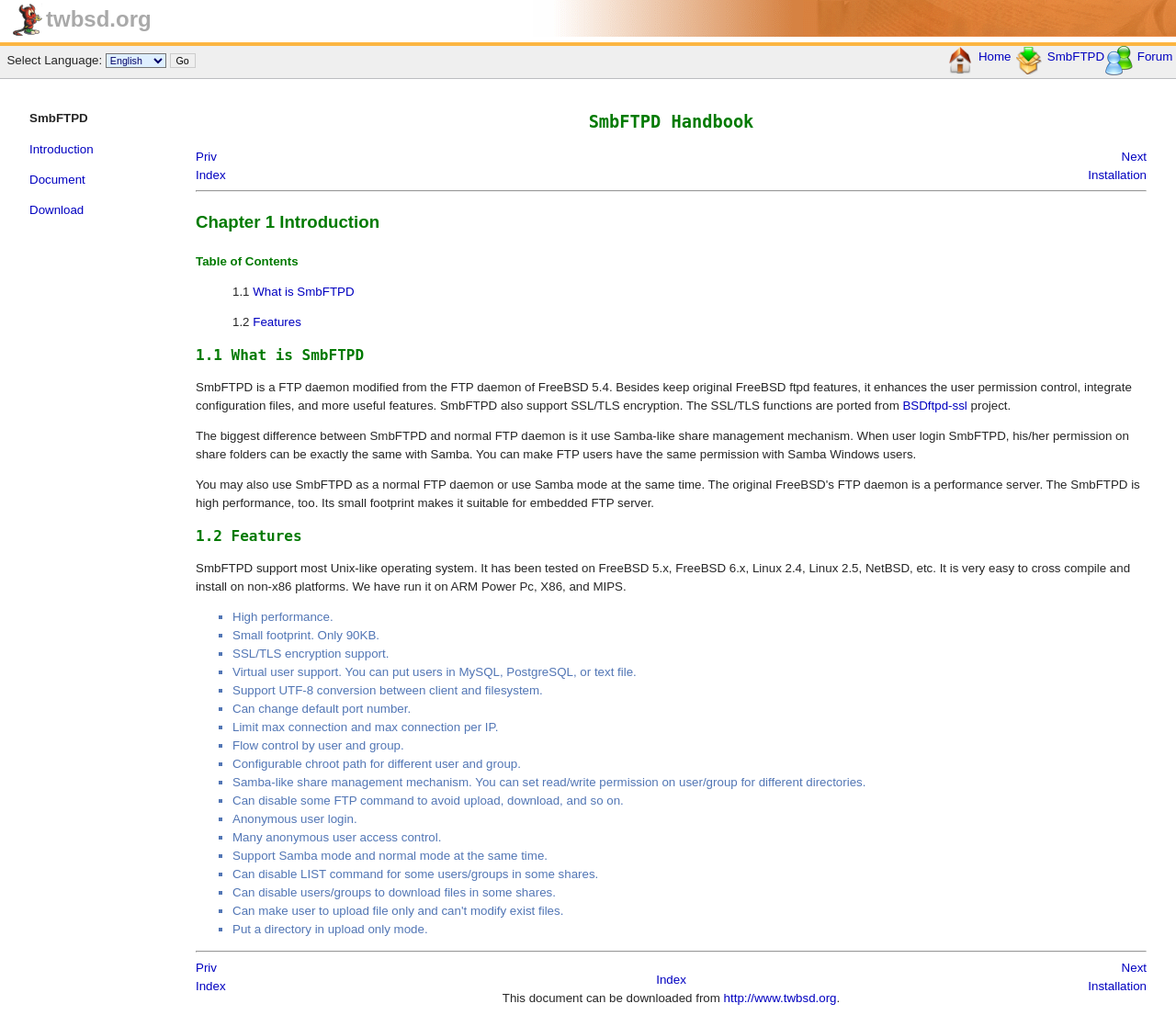Give a concise answer of one word or phrase to the question: 
What is the default port number used by SmbFTPD?

Not specified